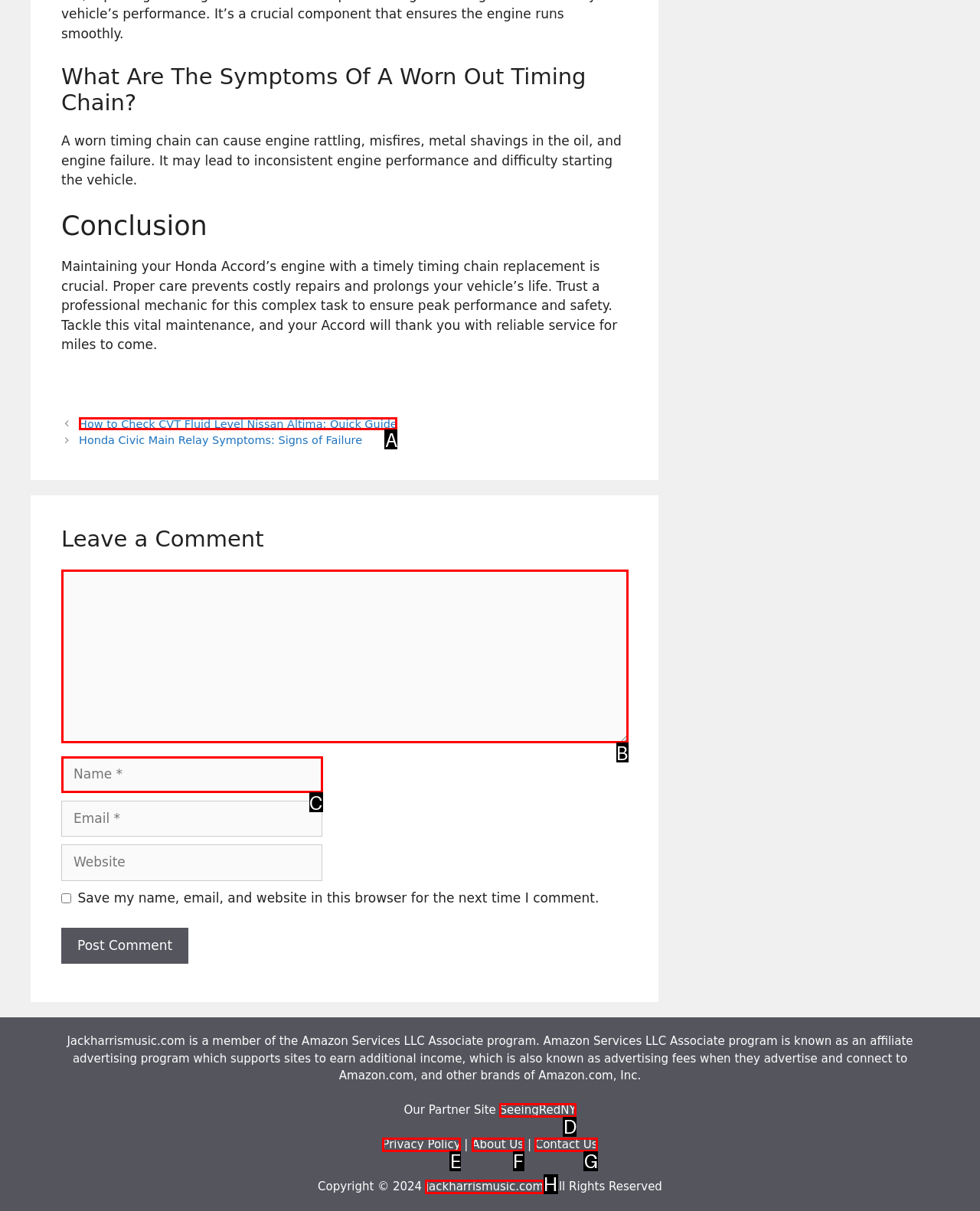From the given choices, determine which HTML element aligns with the description: jackharrismusic.com Respond with the letter of the appropriate option.

H